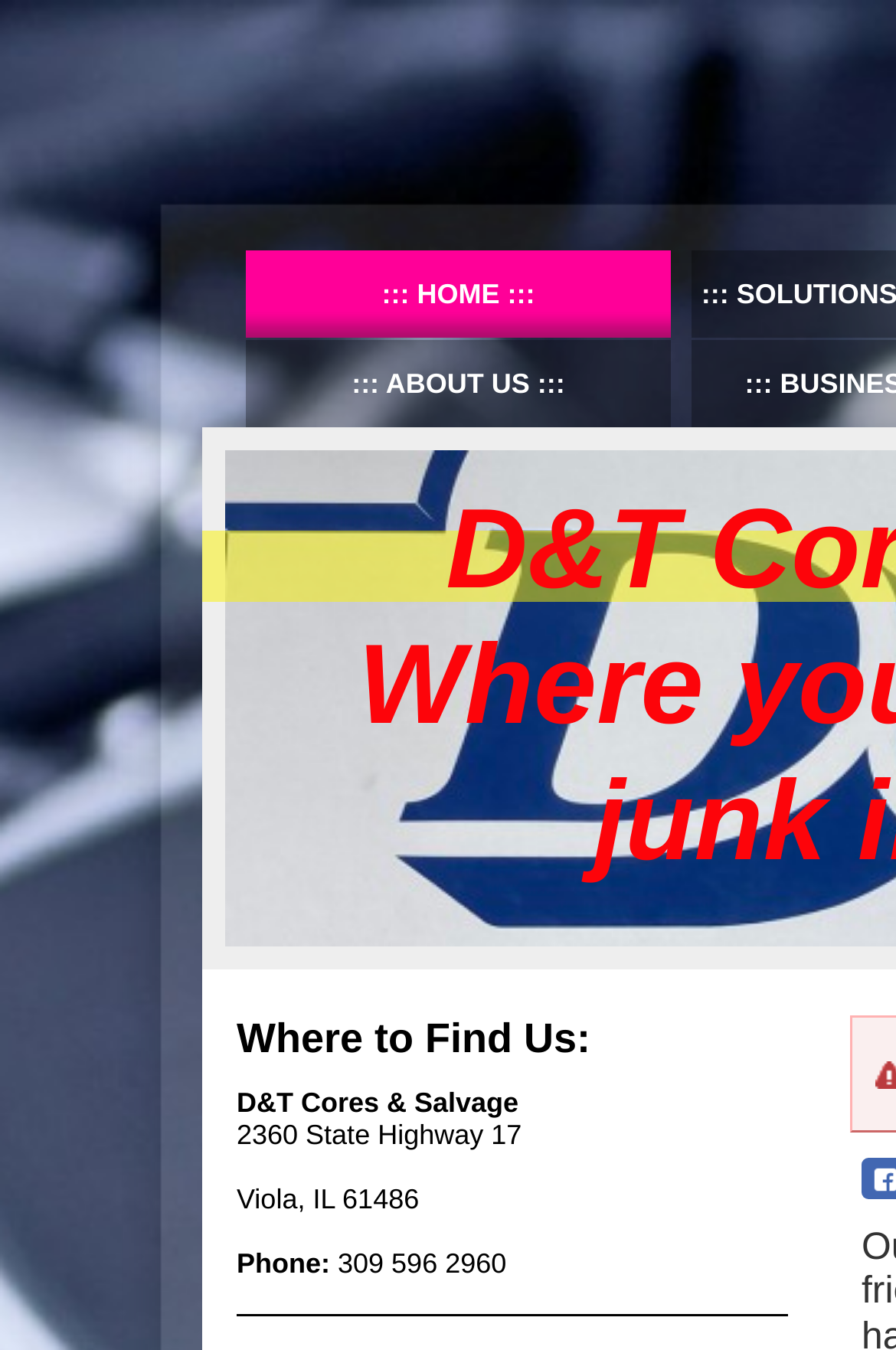Find the bounding box coordinates for the UI element that matches this description: "WordPress Solutions".

None